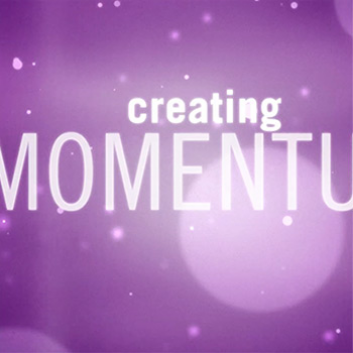Use a single word or phrase to answer the question:
What effect is used in the background to enhance visual appeal?

Soft bokeh effect